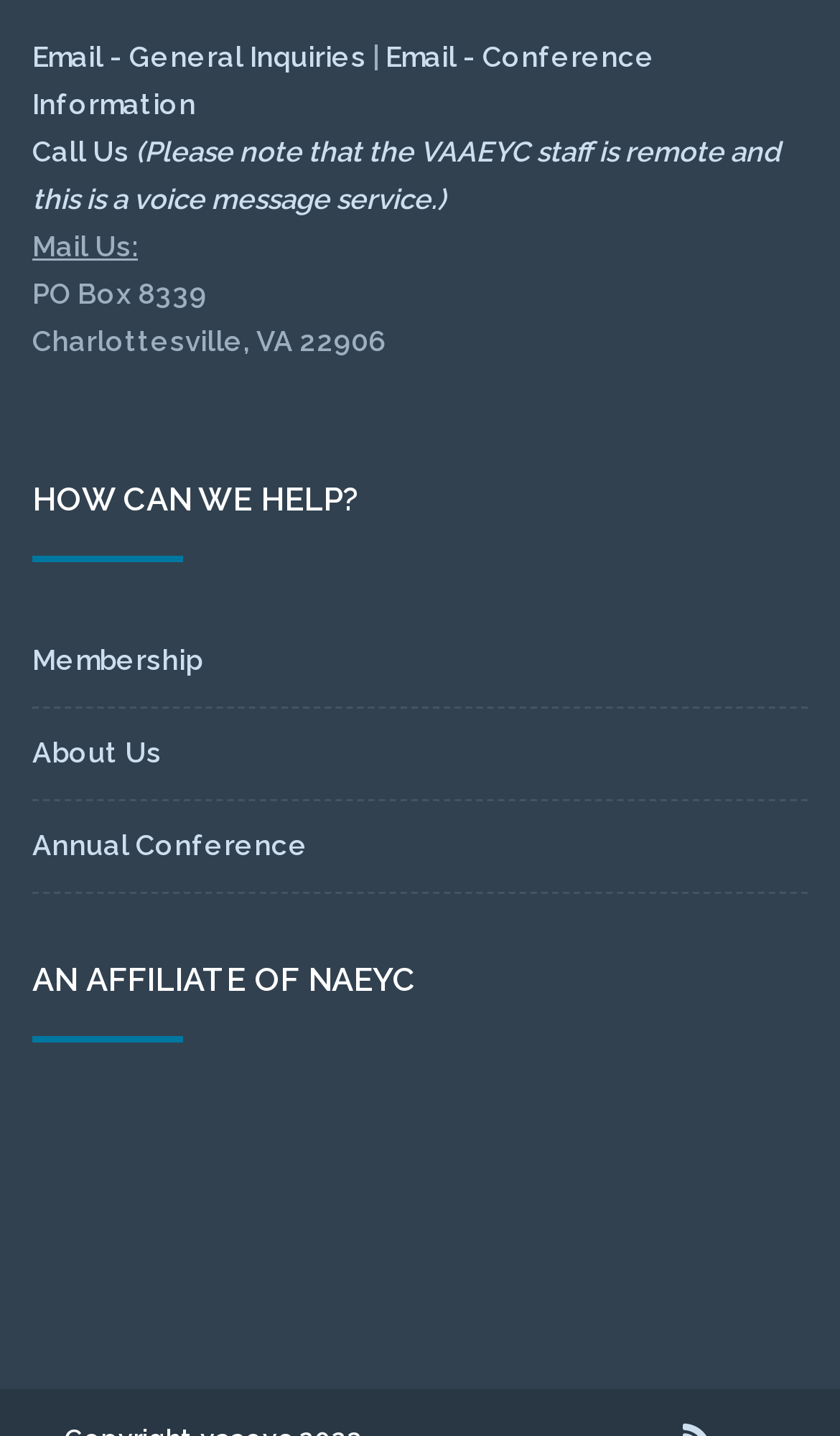Given the webpage screenshot, identify the bounding box of the UI element that matches this description: "Membership".

[0.038, 0.448, 0.241, 0.47]